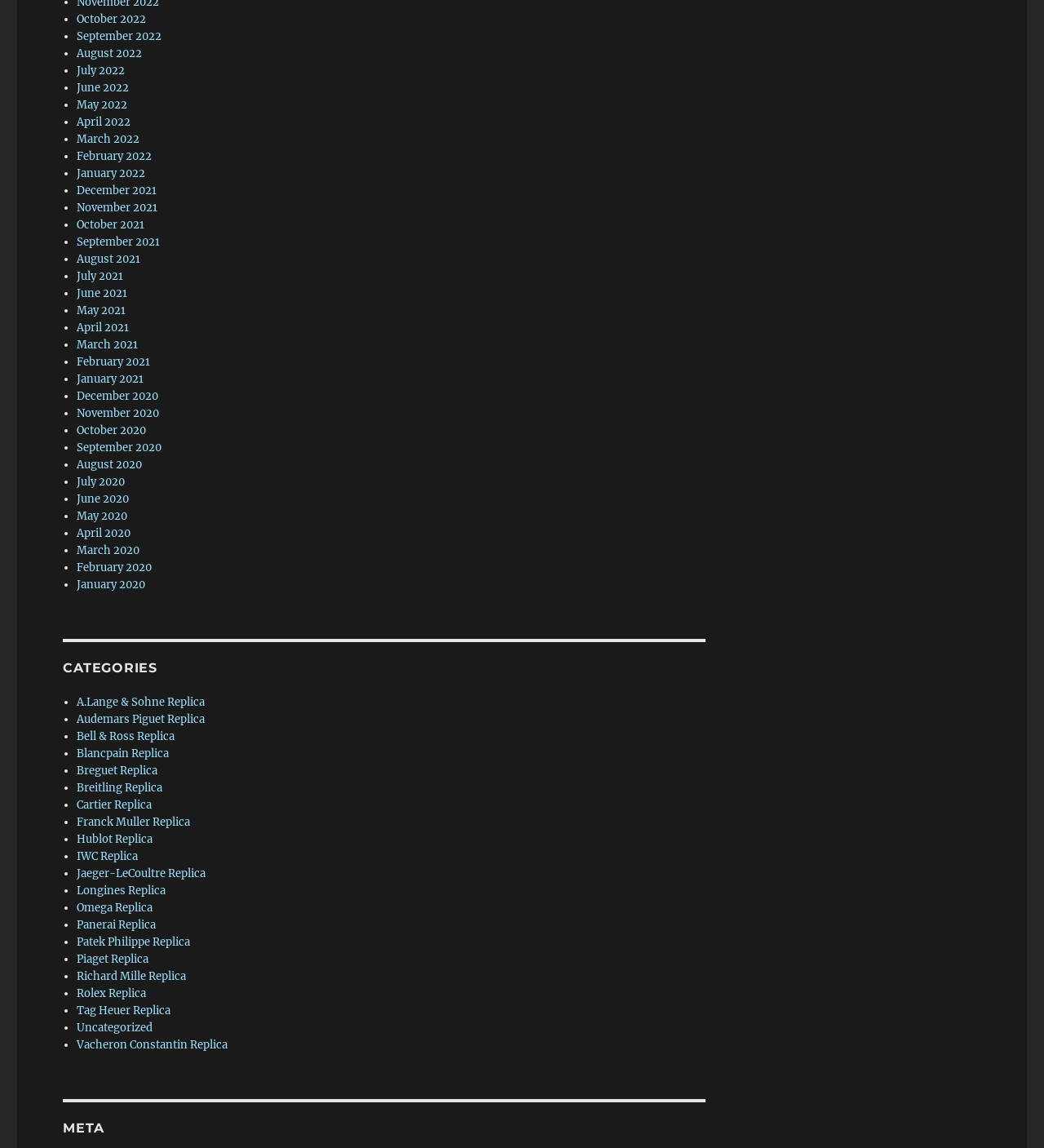How many categories are listed?
Use the screenshot to answer the question with a single word or phrase.

5